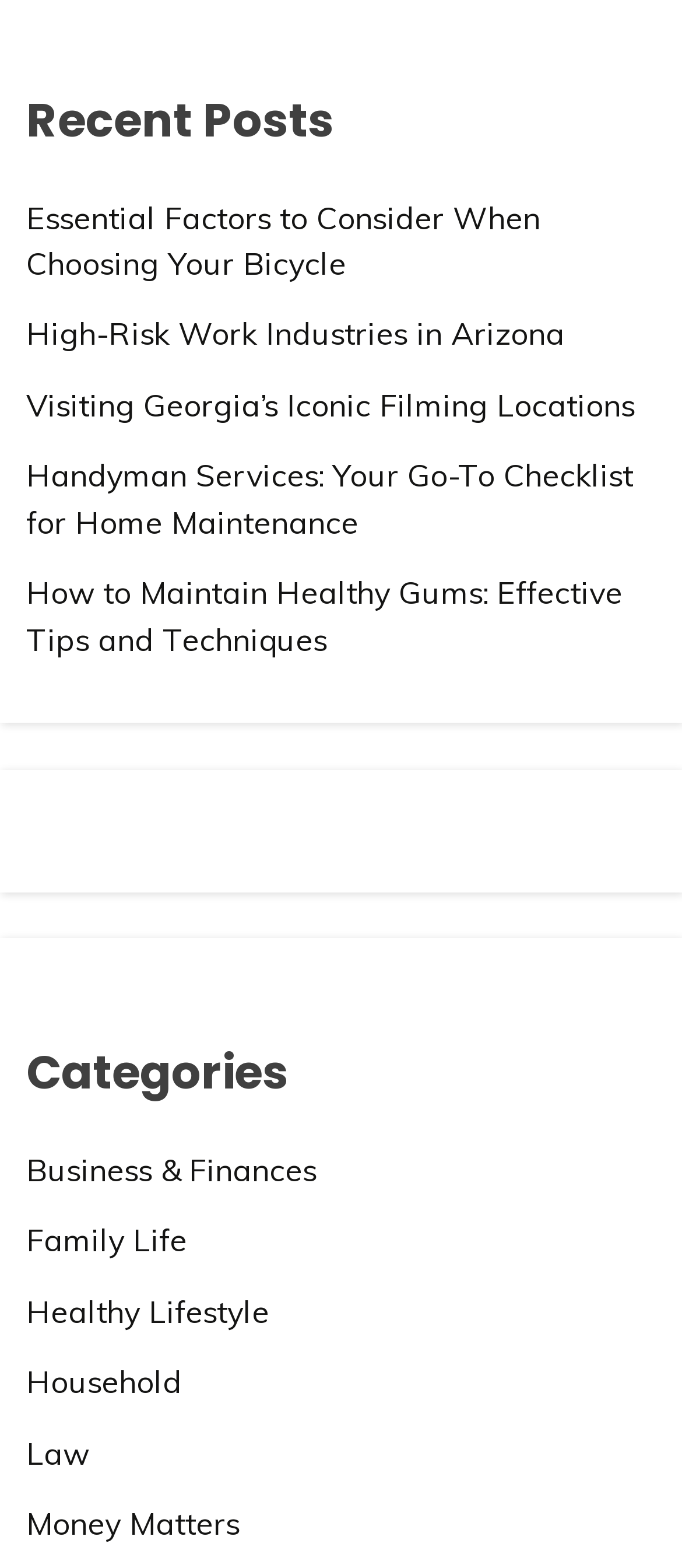What is the third post title?
Using the image, respond with a single word or phrase.

Visiting Georgia’s Iconic Filming Locations